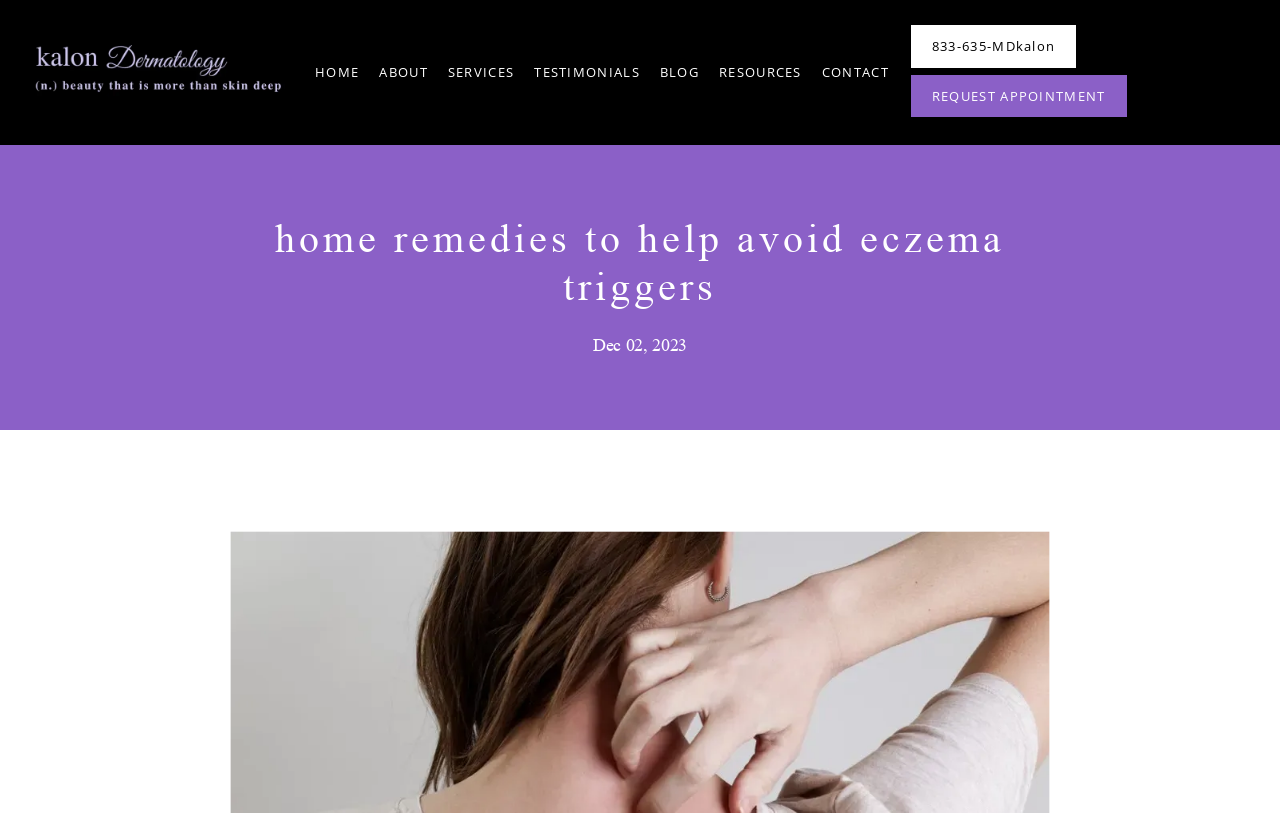What is the topic of the article?
Give a detailed response to the question by analyzing the screenshot.

I found the topic of the article by looking at the heading element inside the article element, which is 'home remedies to help avoid eczema triggers'. This suggests that the article is about eczema triggers and how to avoid them.